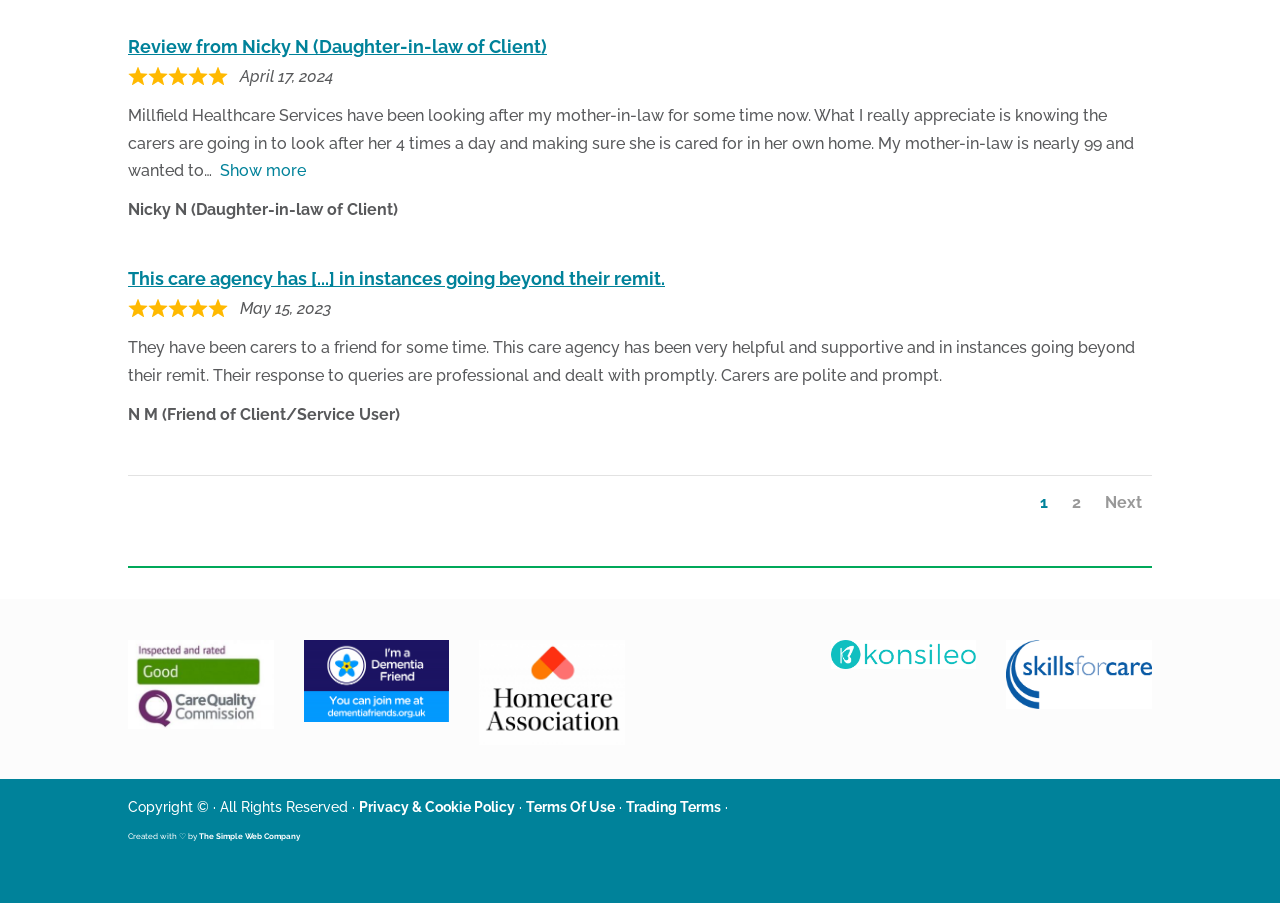Use the details in the image to answer the question thoroughly: 
How many reviews are shown on this page?

I counted the number of review blocks on the page, each containing a heading with the reviewer's name, a rating, and a review text. There are two such blocks, so I concluded that there are 2 reviews shown on this page.